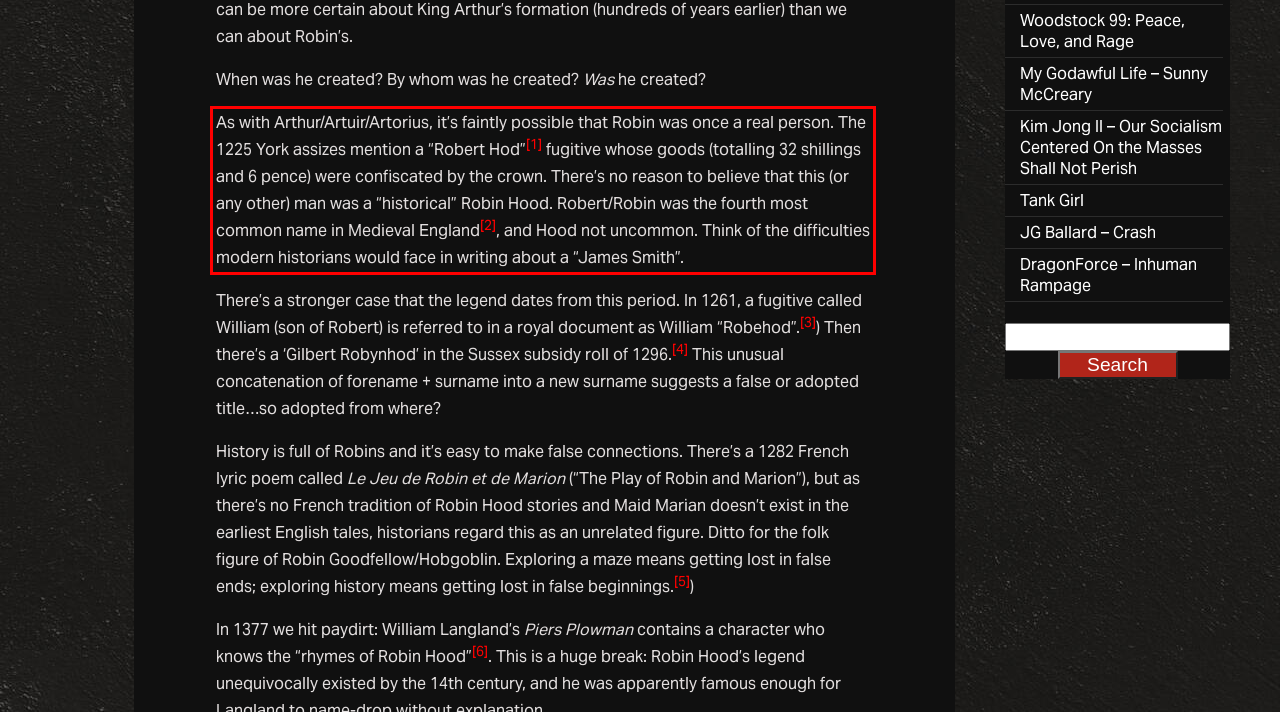Observe the screenshot of the webpage, locate the red bounding box, and extract the text content within it.

As with Arthur/Artuir/Artorius, it’s faintly possible that Robin was once a real person. The 1225 York assizes mention a “Robert Hod”[1] fugitive whose goods (totalling 32 shillings and 6 pence) were confiscated by the crown. There’s no reason to believe that this (or any other) man was a “historical” Robin Hood. Robert/Robin was the fourth most common name in Medieval England[2], and Hood not uncommon. Think of the difficulties modern historians would face in writing about a “James Smith”.